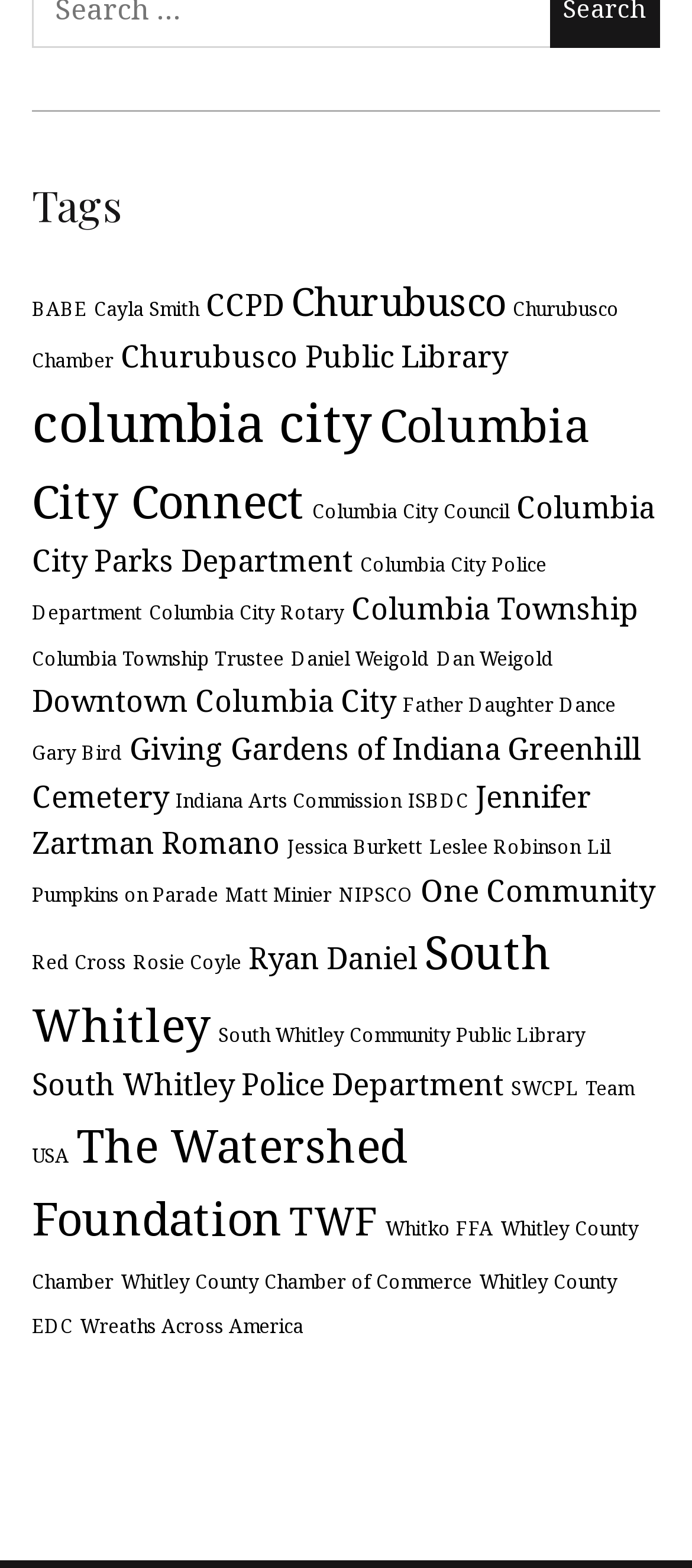Could you specify the bounding box coordinates for the clickable section to complete the following instruction: "Learn about 'Wreaths Across America'"?

[0.115, 0.838, 0.438, 0.854]